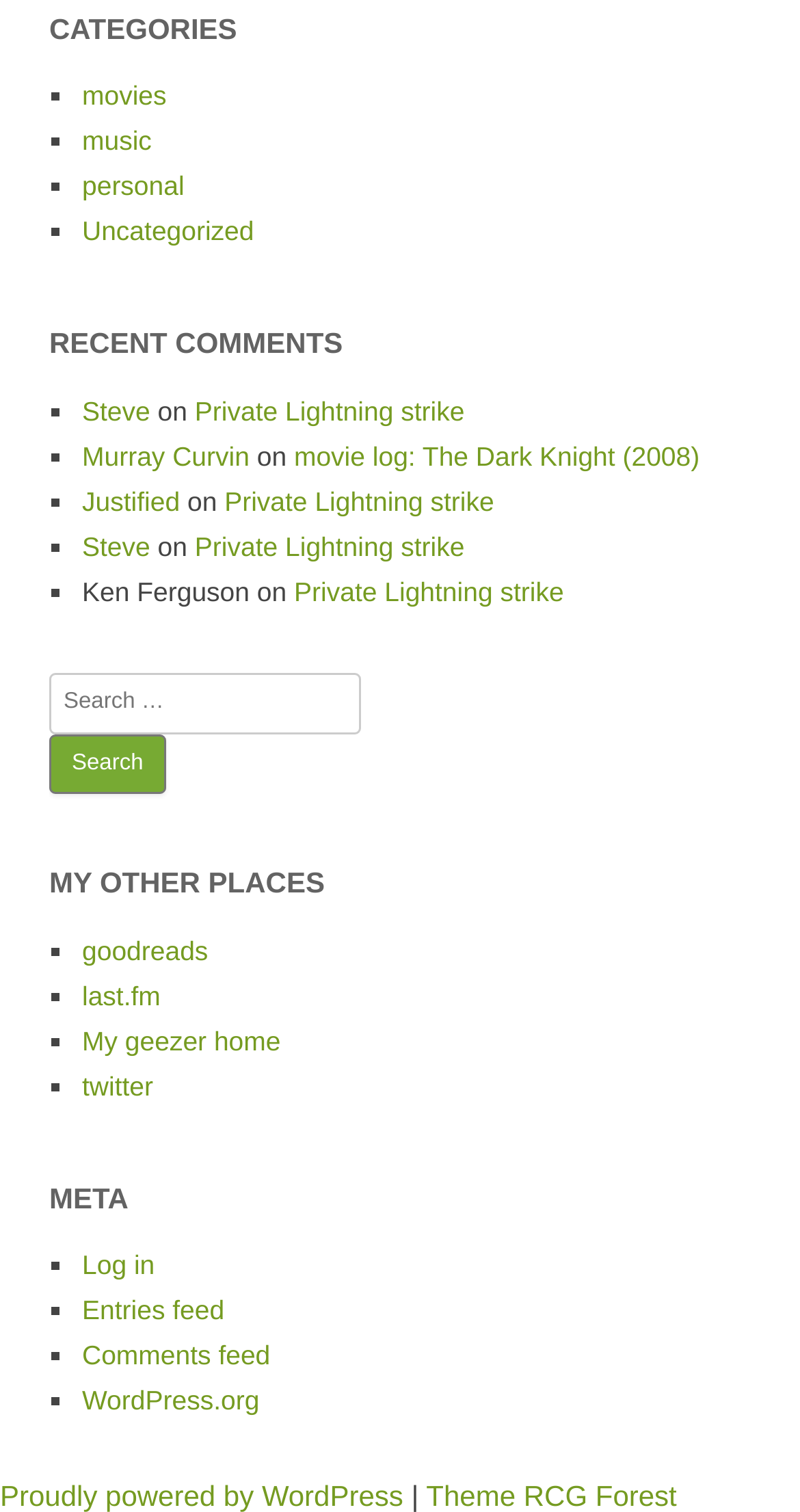Show the bounding box coordinates of the region that should be clicked to follow the instruction: "Visit goodreads."

[0.103, 0.618, 0.26, 0.639]